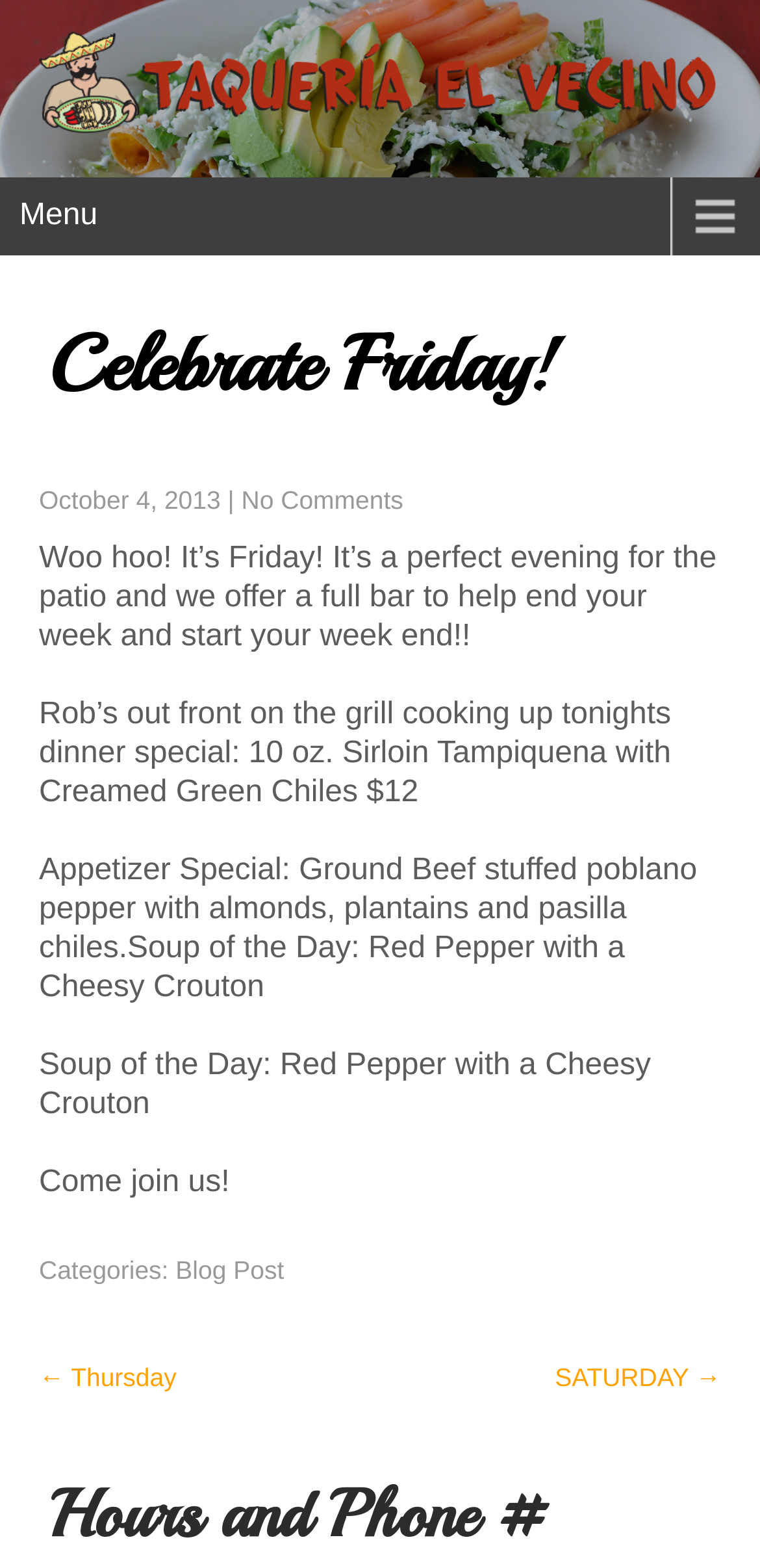Use a single word or phrase to answer this question: 
What is the appetizer special?

Ground Beef stuffed poblano pepper